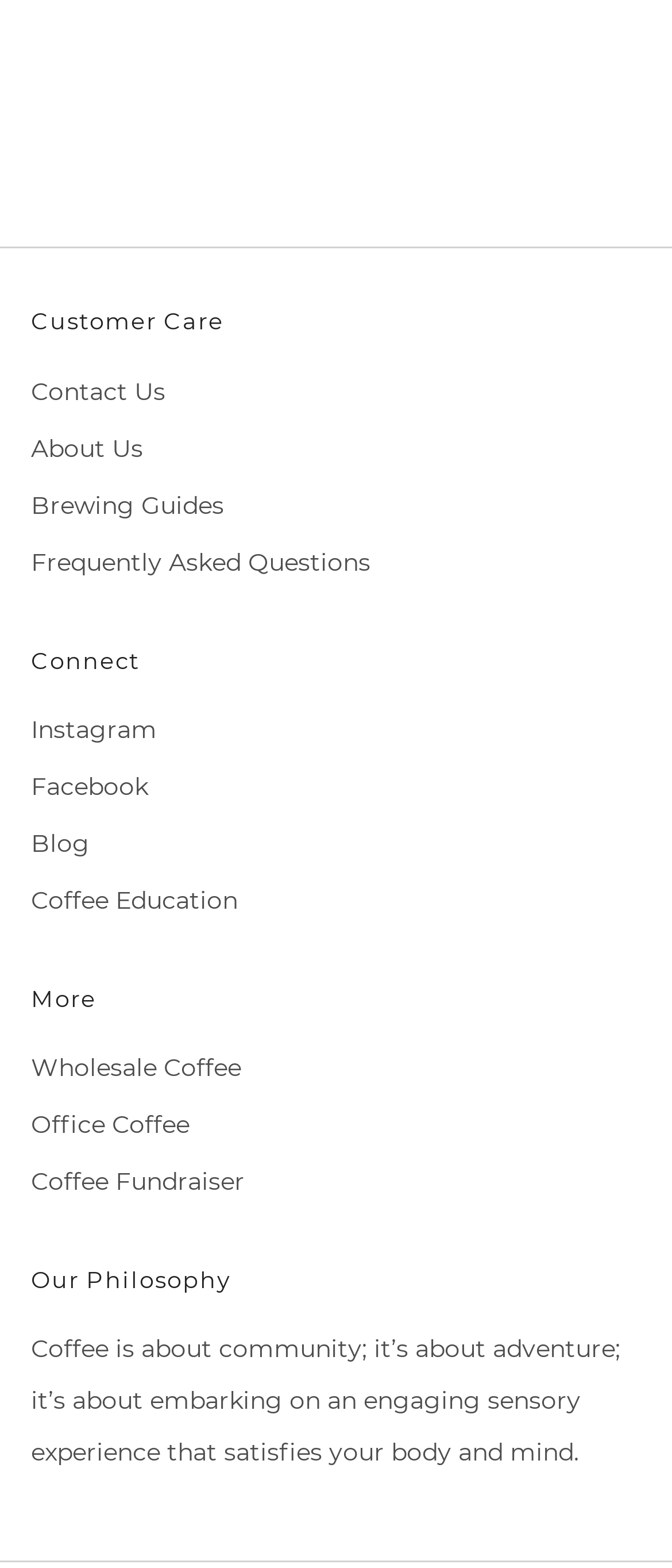Identify the bounding box coordinates of the region that should be clicked to execute the following instruction: "Contact customer care".

[0.046, 0.239, 0.246, 0.259]